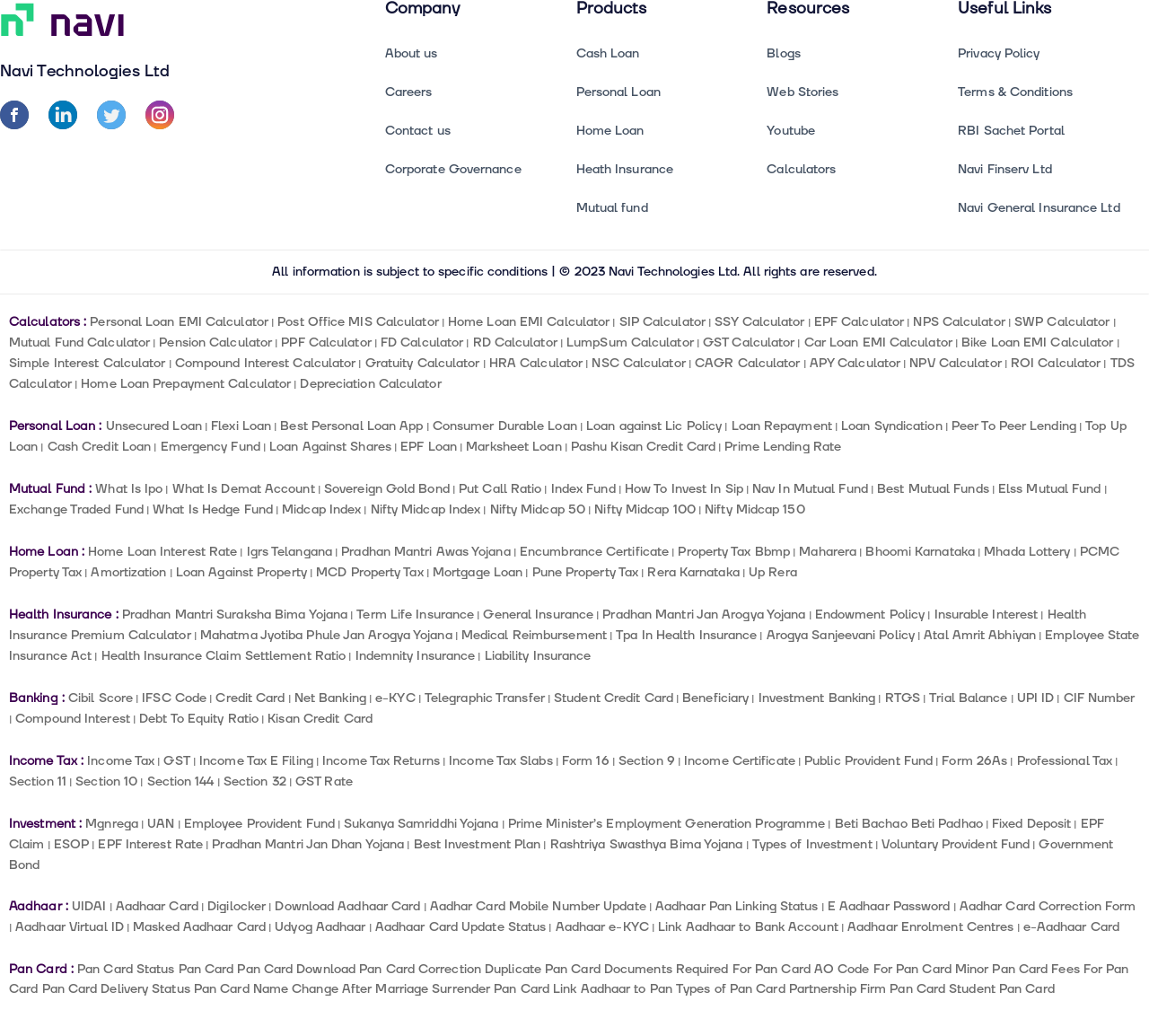Please find the bounding box for the following UI element description. Provide the coordinates in (top-left x, top-left y, bottom-right x, bottom-right y) format, with values between 0 and 1: Documents Required For Pan Card

[0.526, 0.927, 0.705, 0.944]